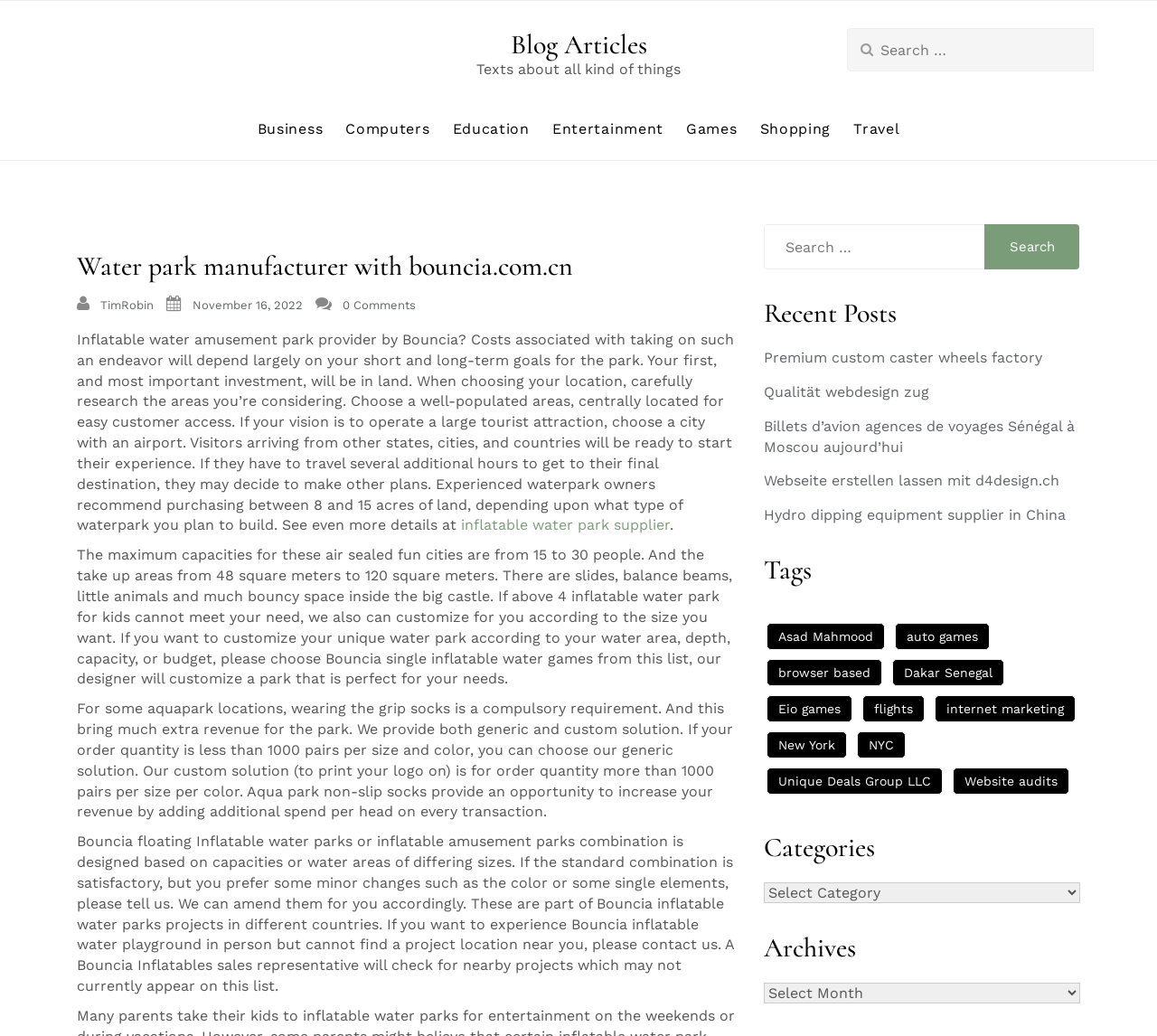How many categories are there in the 'Categories' section?
Look at the screenshot and give a one-word or phrase answer.

Not specified